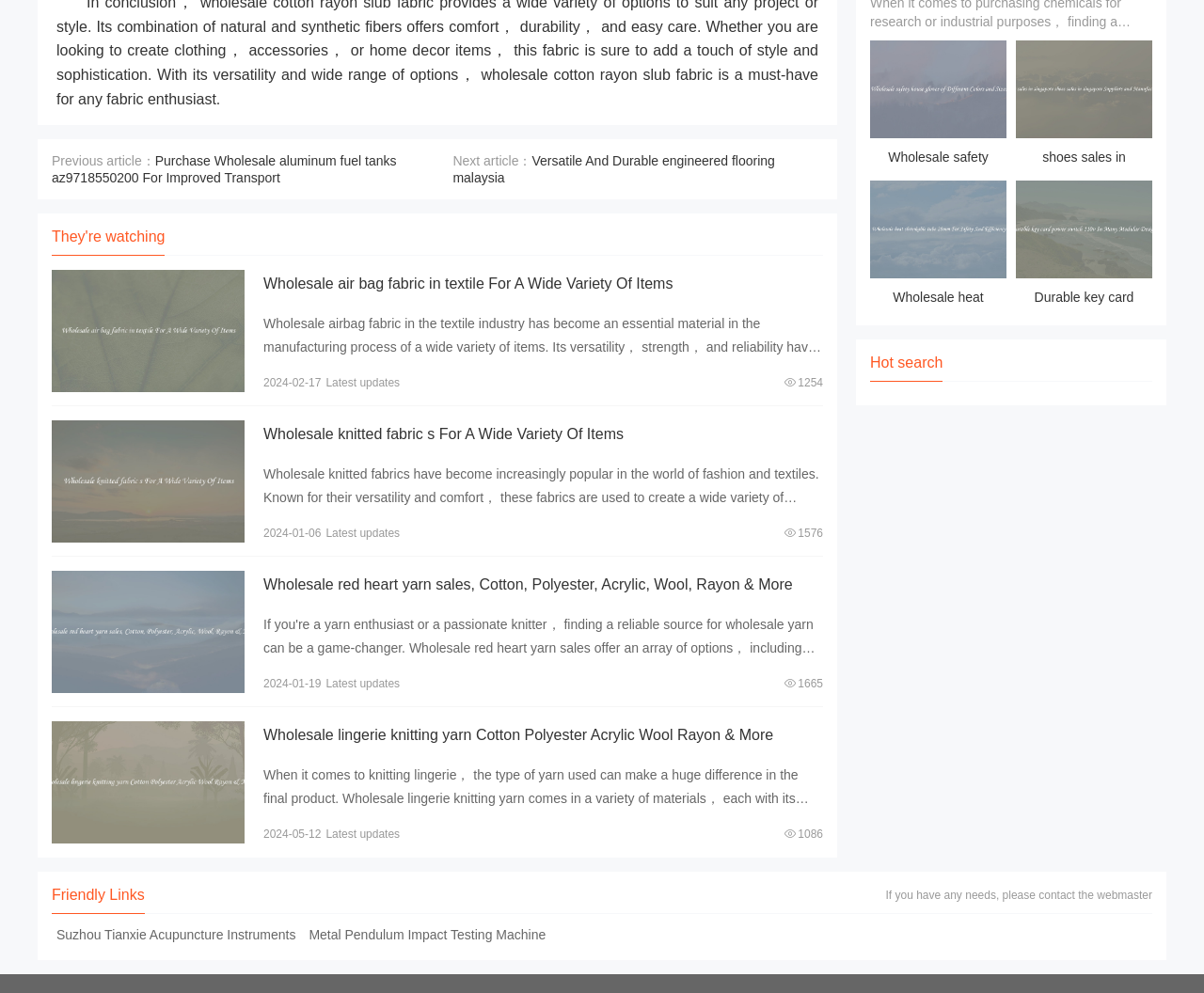Pinpoint the bounding box coordinates for the area that should be clicked to perform the following instruction: "Check the latest updates on 2024-02-17".

[0.219, 0.379, 0.267, 0.392]